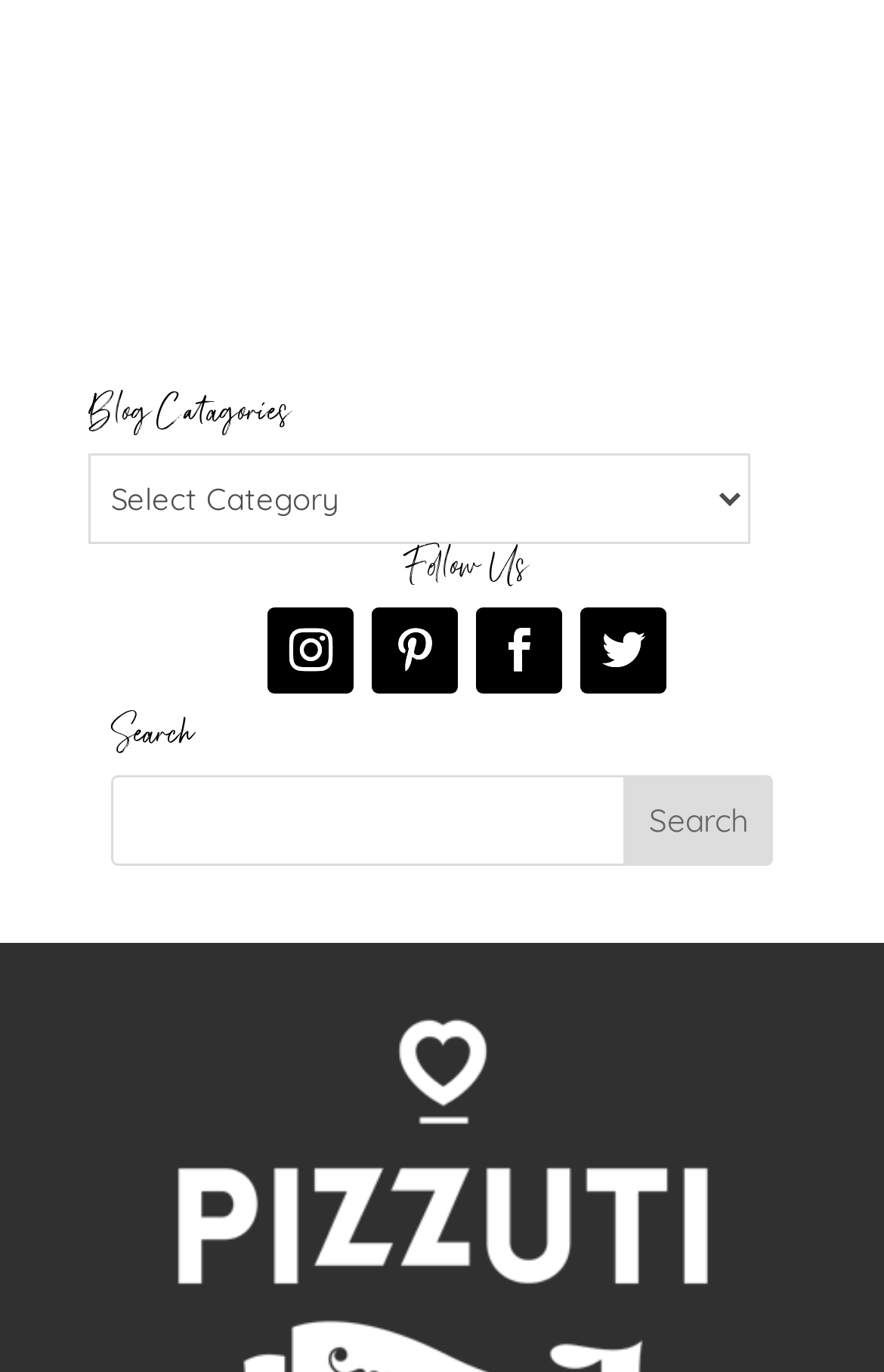Provide your answer to the question using just one word or phrase: What is the function of the button next to the text box?

Search